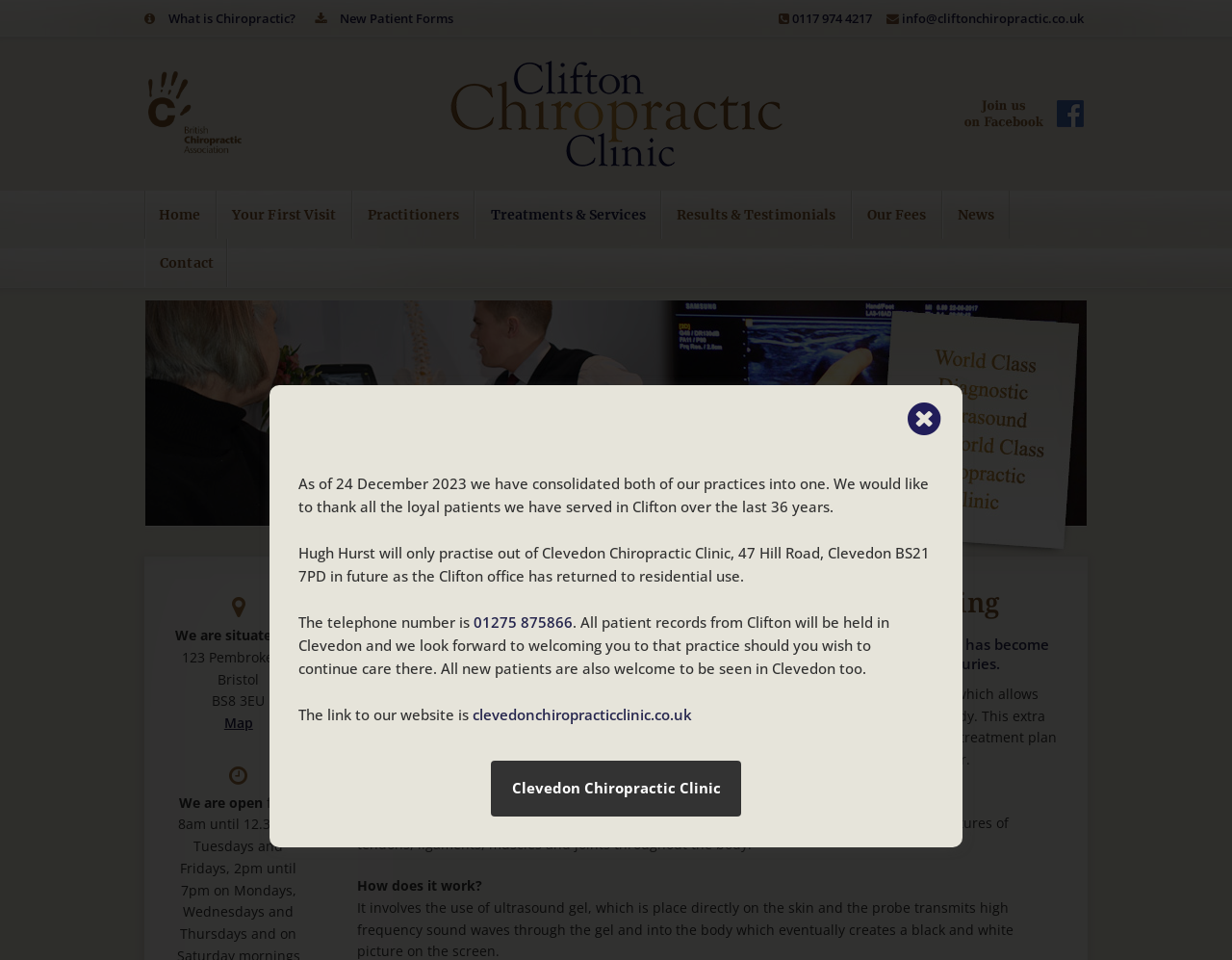Who is the chiropractor mentioned on the page?
Based on the image, respond with a single word or phrase.

Gareth Slade